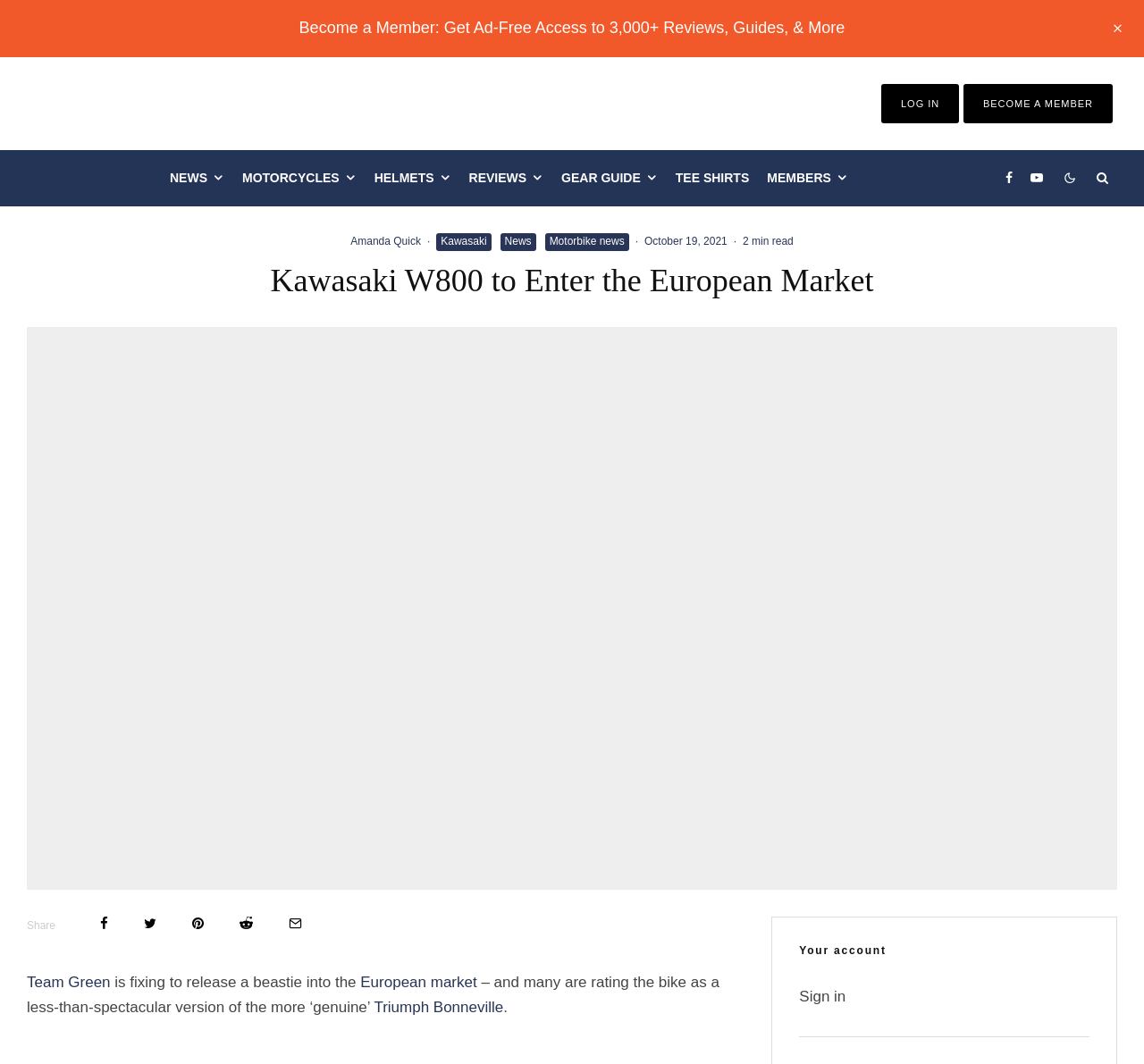Provide a brief response using a word or short phrase to this question:
What is the bike being compared to?

Triumph Bonneville